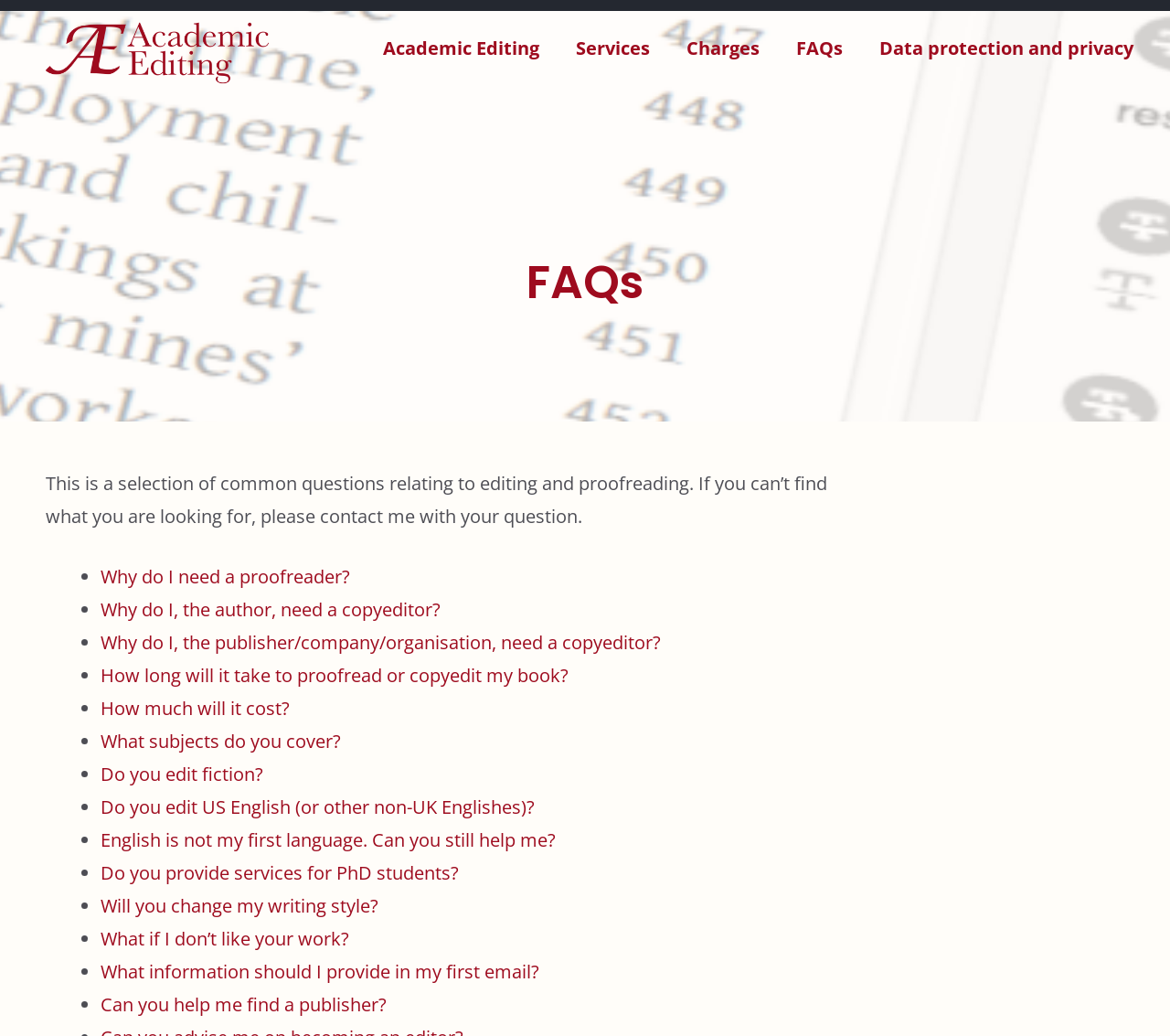Specify the bounding box coordinates of the element's area that should be clicked to execute the given instruction: "Click on the 'Do you edit fiction?' link". The coordinates should be four float numbers between 0 and 1, i.e., [left, top, right, bottom].

[0.086, 0.735, 0.225, 0.759]